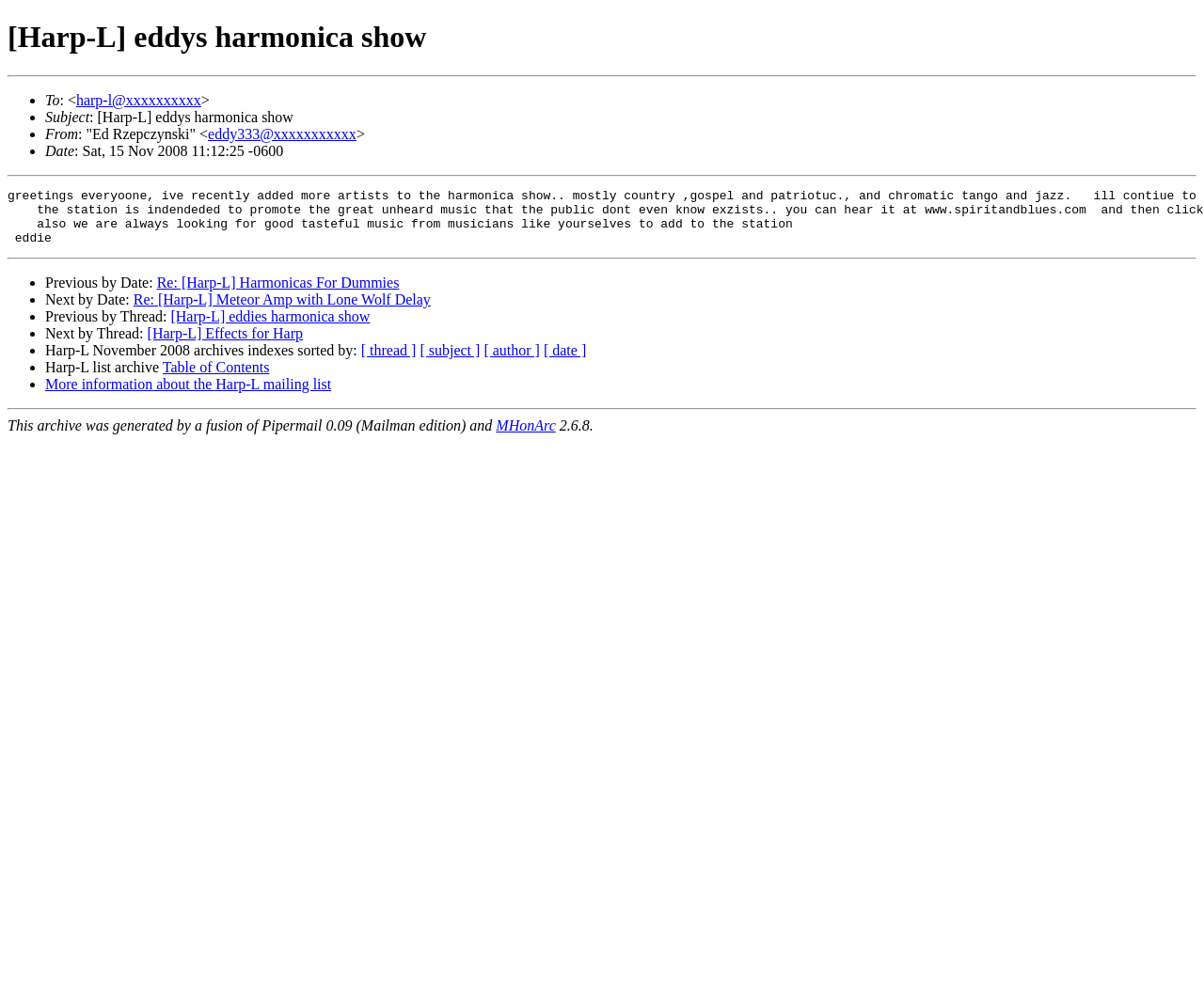Please determine the bounding box coordinates of the element to click on in order to accomplish the following task: "Check Harp-L November 2008 archives". Ensure the coordinates are four float numbers ranging from 0 to 1, i.e., [left, top, right, bottom].

[0.038, 0.34, 0.3, 0.356]